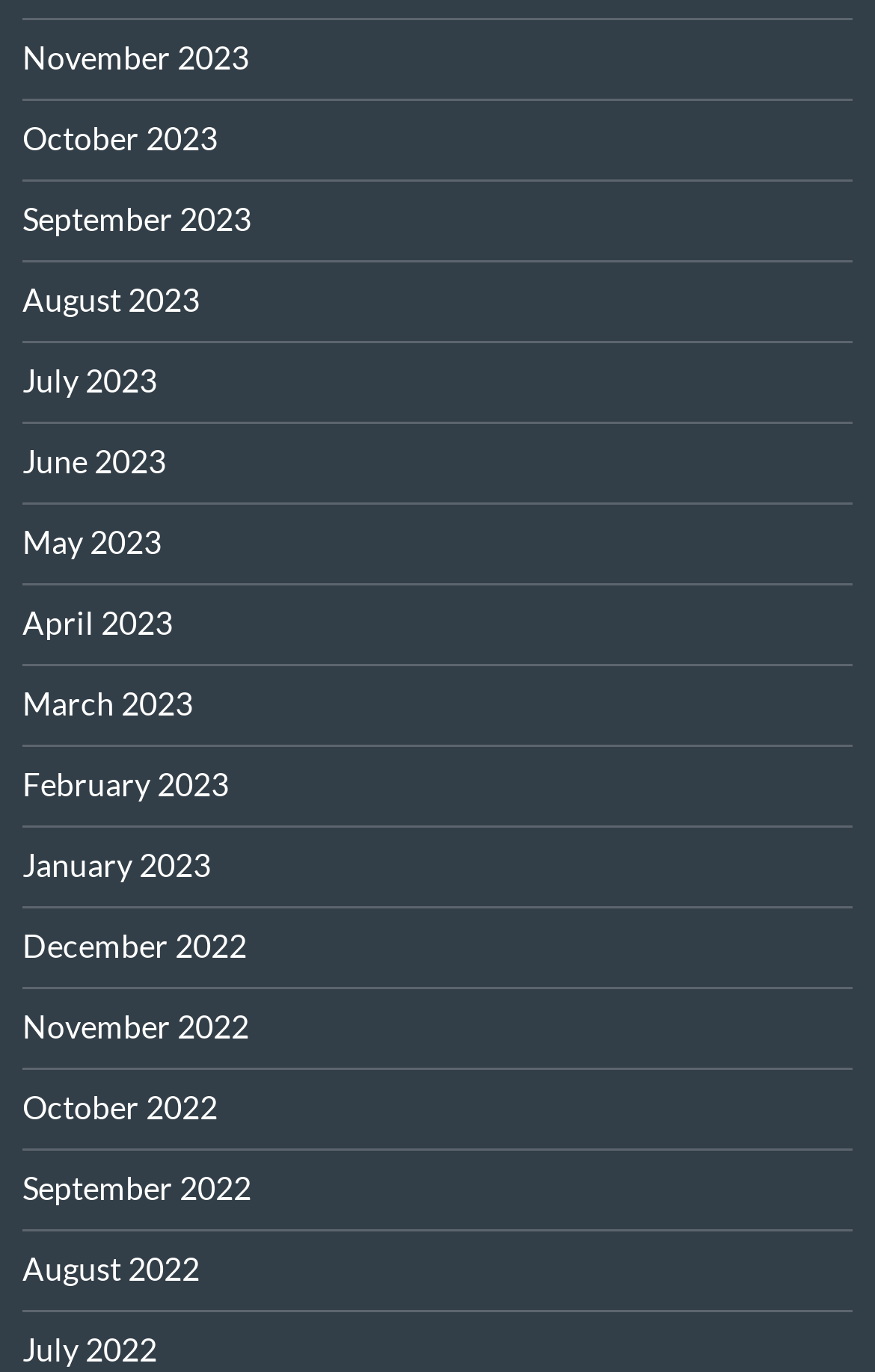What is the latest month listed?
Please respond to the question with a detailed and well-explained answer.

I looked at the list of links and found that the first link, which is the top-most link, is 'November 2023', indicating that it is the latest month listed.